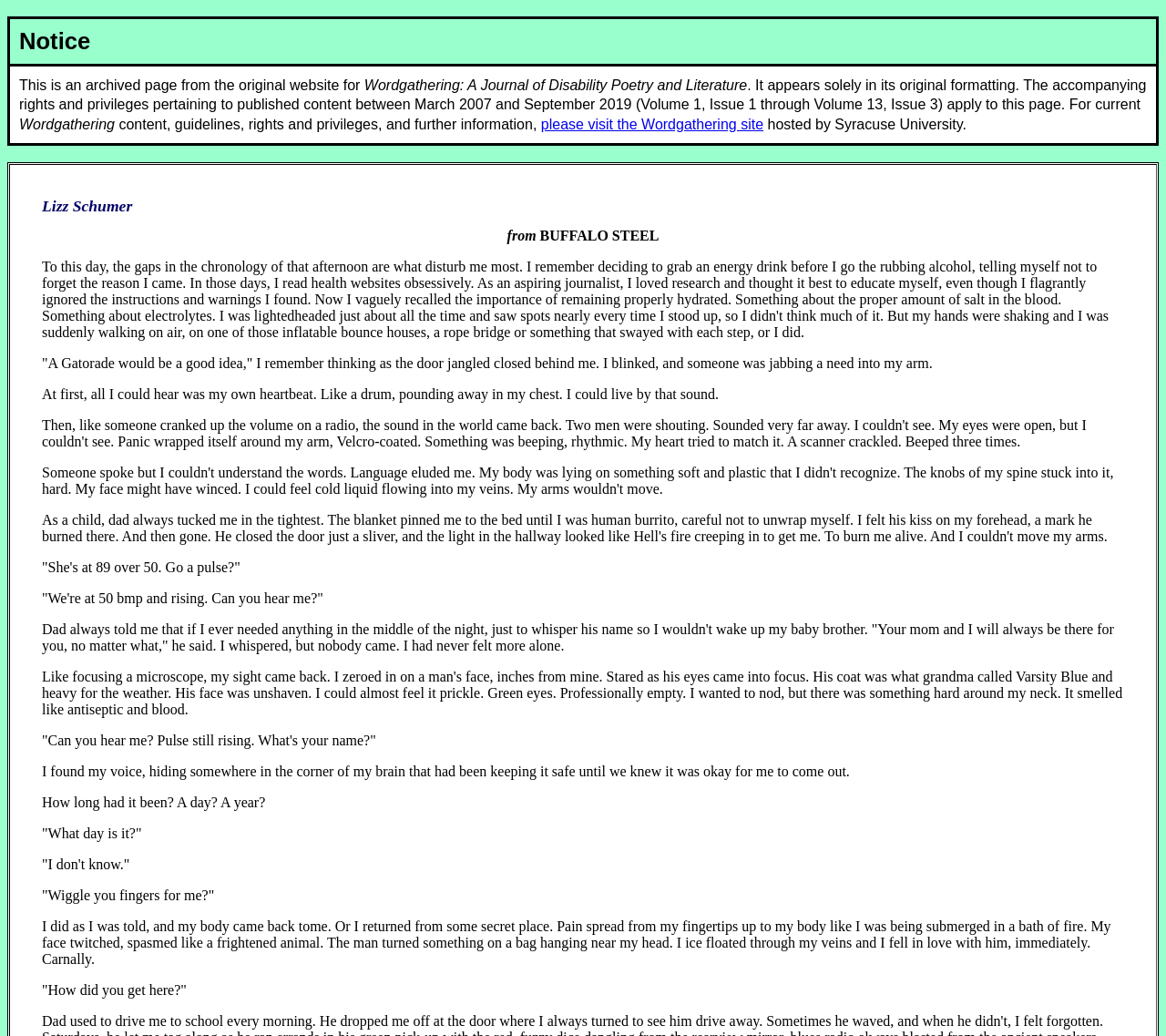Give a concise answer of one word or phrase to the question: 
What is the current hosting institution of the journal?

Syracuse University